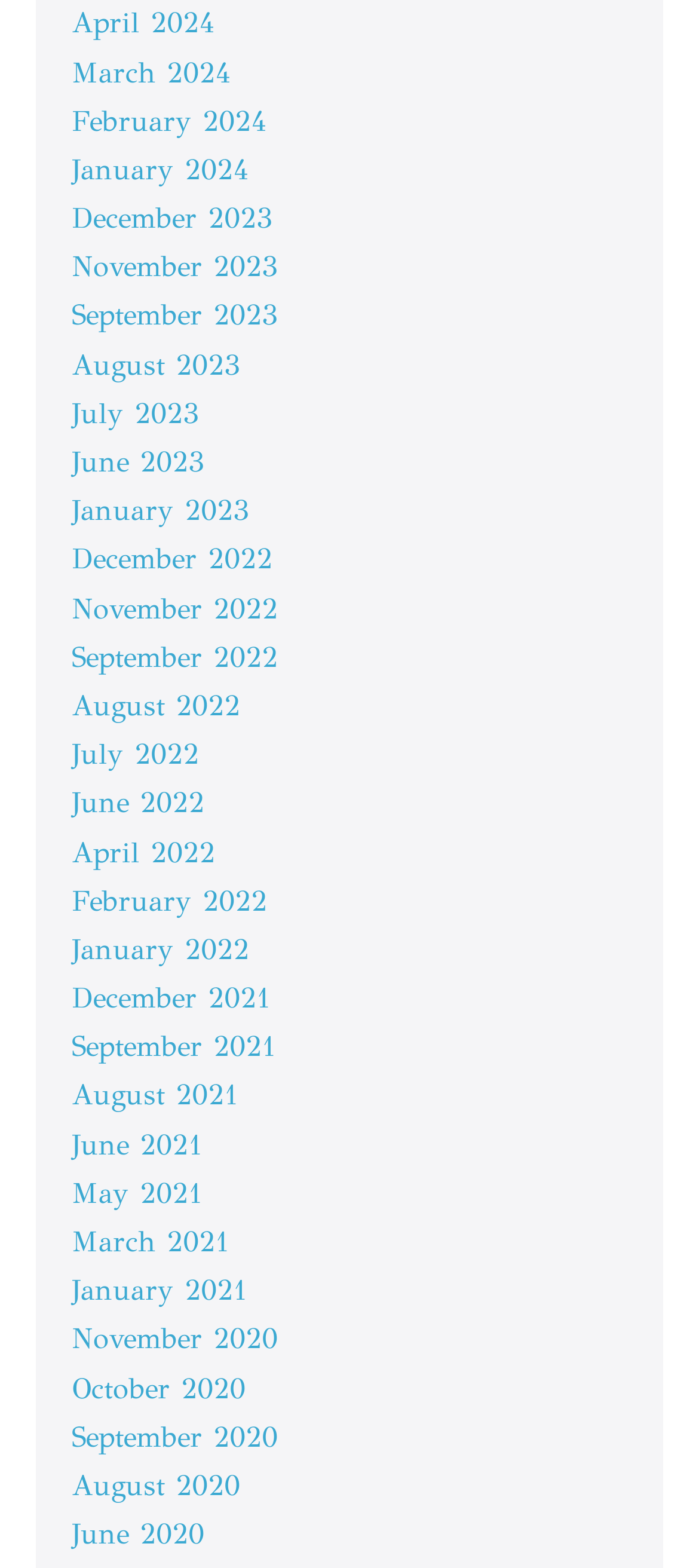Find the bounding box coordinates of the element's region that should be clicked in order to follow the given instruction: "access August 2023". The coordinates should consist of four float numbers between 0 and 1, i.e., [left, top, right, bottom].

[0.103, 0.221, 0.344, 0.243]